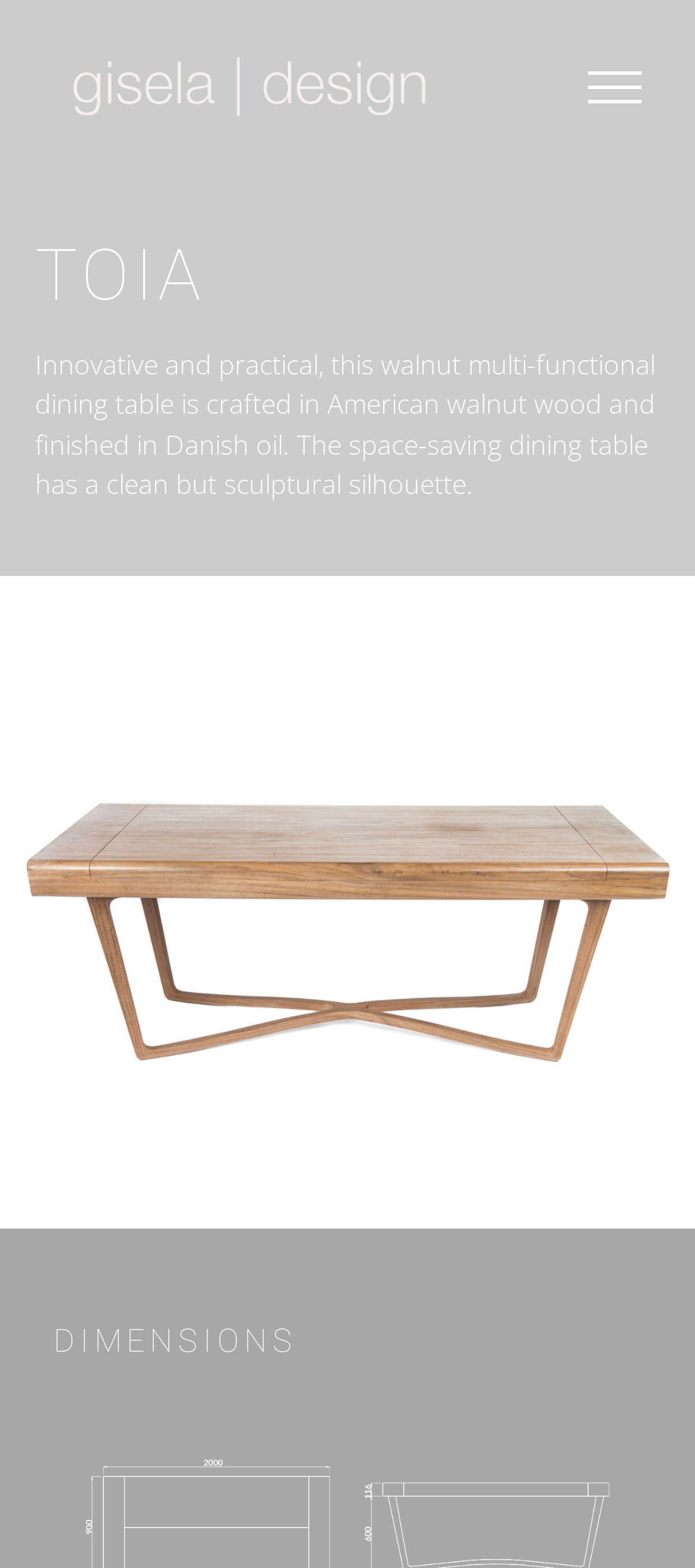Given the webpage screenshot, identify the bounding box of the UI element that matches this description: "Racing News".

None